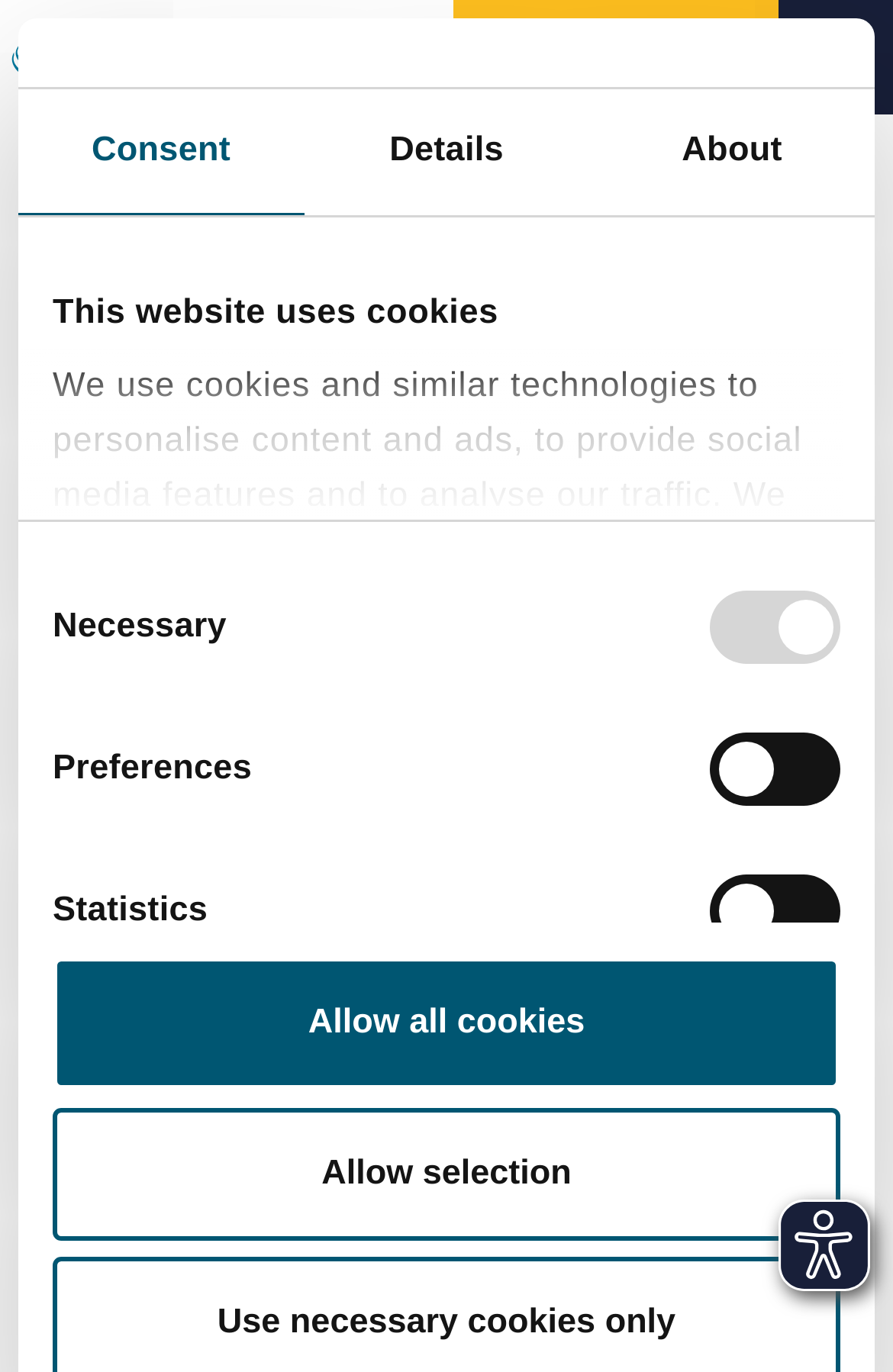Please determine the bounding box coordinates of the section I need to click to accomplish this instruction: "Click the 'Allow selection' button".

[0.059, 0.807, 0.941, 0.904]